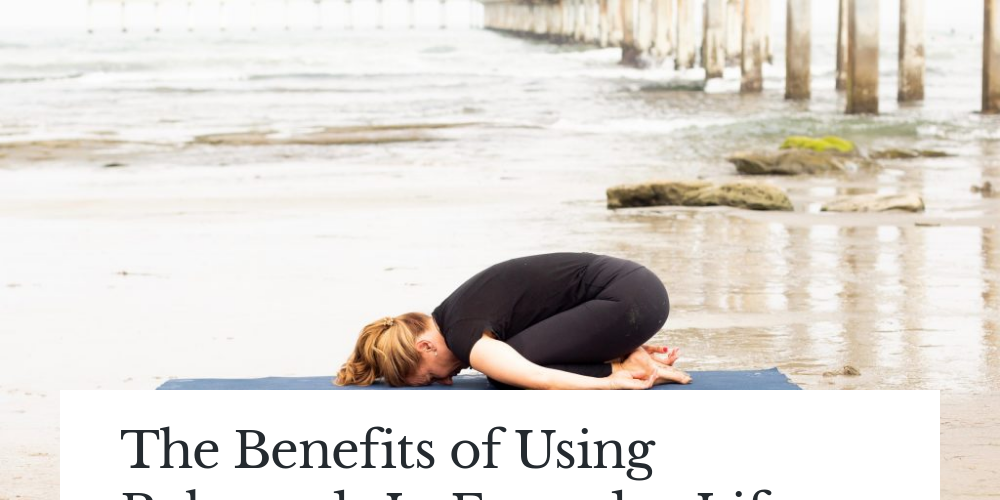Generate a detailed narrative of the image.

The image captures a serene moment on the beach, portraying an individual in a yoga pose, specifically a gentle forward bend, which is commonly known as Child's Pose. This pose demonstrates relaxation and introspection, inviting practitioners to connect with their inner selves amidst the calming sounds of the ocean waves. The backdrop features a pier stretching into the distance, emphasizing a sense of tranquility and connection with nature.

Above the image, the text reads: "The Benefits of Using Rebounds In Everyday Life," suggesting that the article discusses how techniques and transitions learned in yoga can be applied to daily life. This aligns with the theme of integrating mindfulness and relaxation practices beyond the mat, highlighting the holistic approach to well-being promoted by the author, Sara Cloostermans, M.A., L.M.F.T., L.P.C.C.